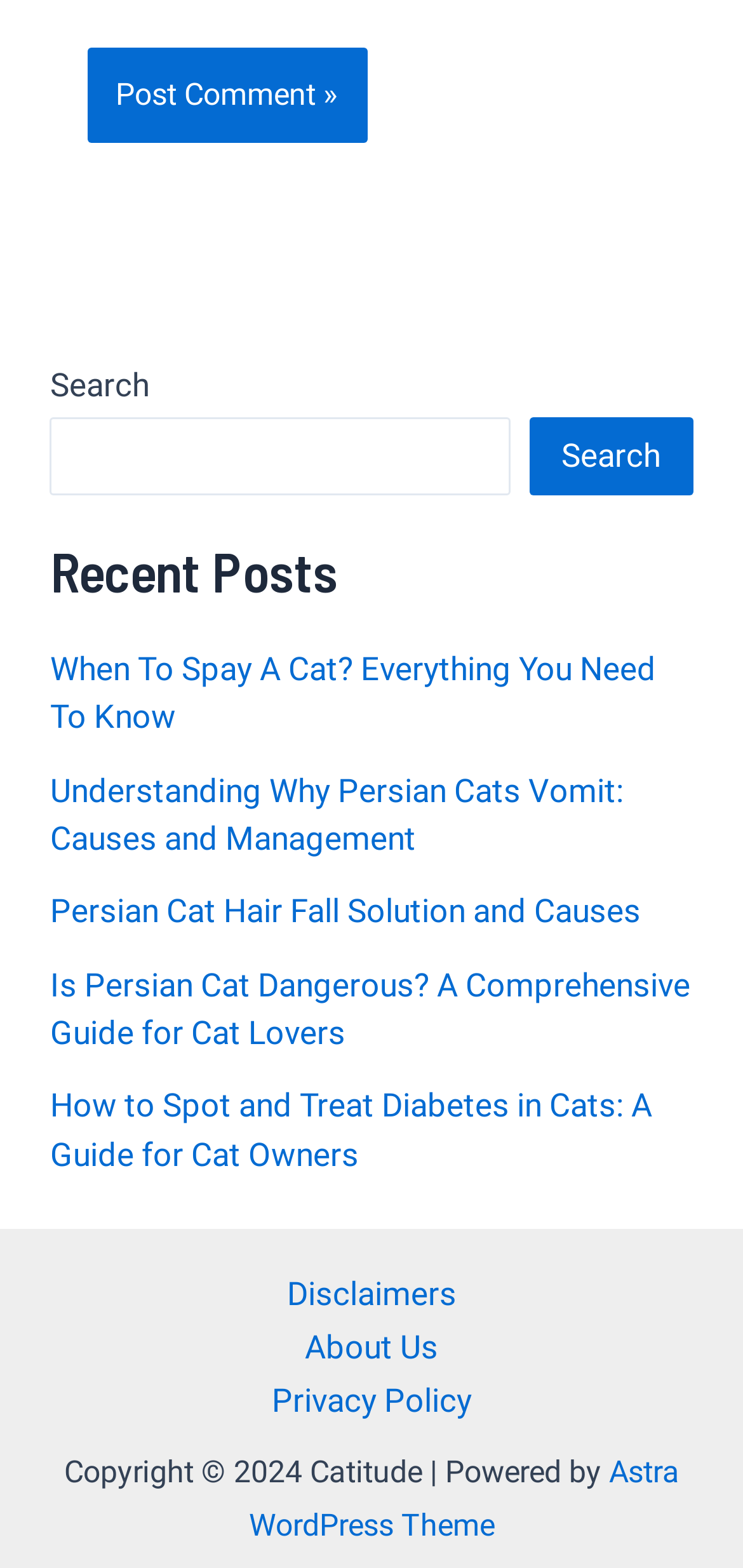Please identify the bounding box coordinates of the clickable area that will allow you to execute the instruction: "Post a comment".

[0.117, 0.03, 0.494, 0.091]